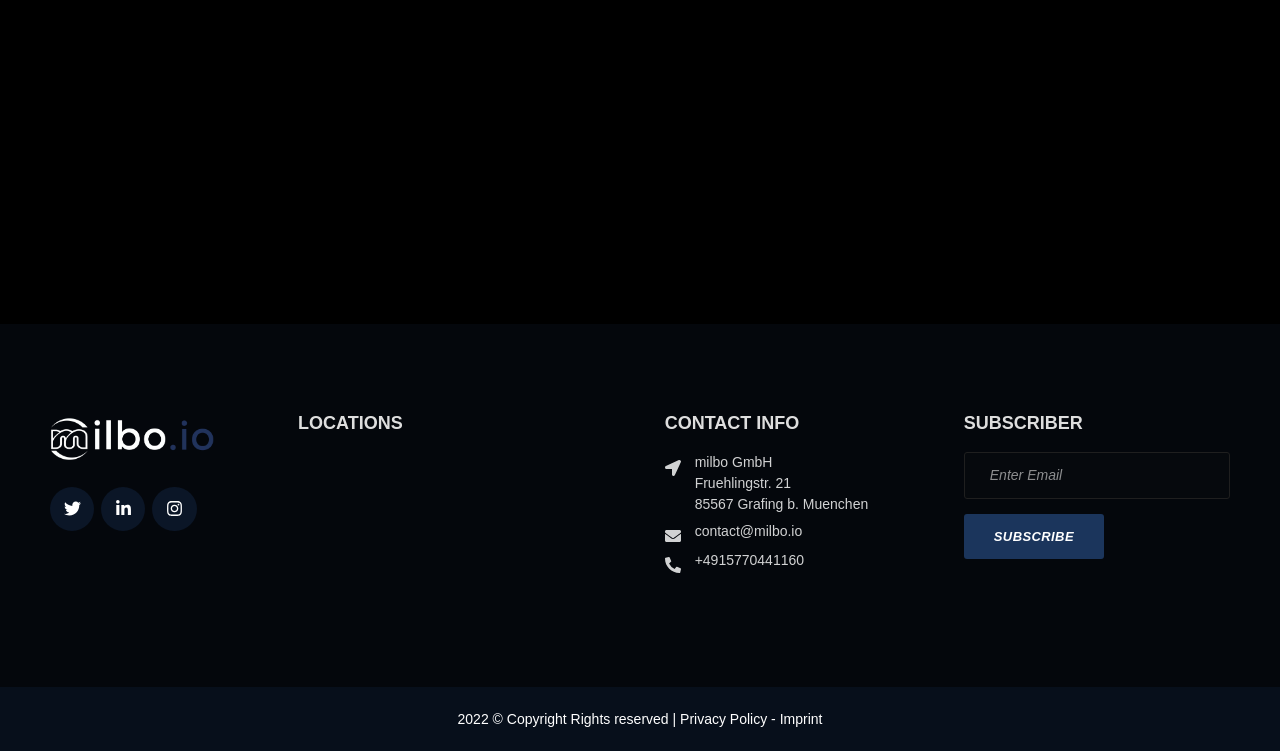Identify the bounding box coordinates of the clickable region required to complete the instruction: "Enter email to subscribe". The coordinates should be given as four float numbers within the range of 0 and 1, i.e., [left, top, right, bottom].

[0.753, 0.601, 0.961, 0.665]